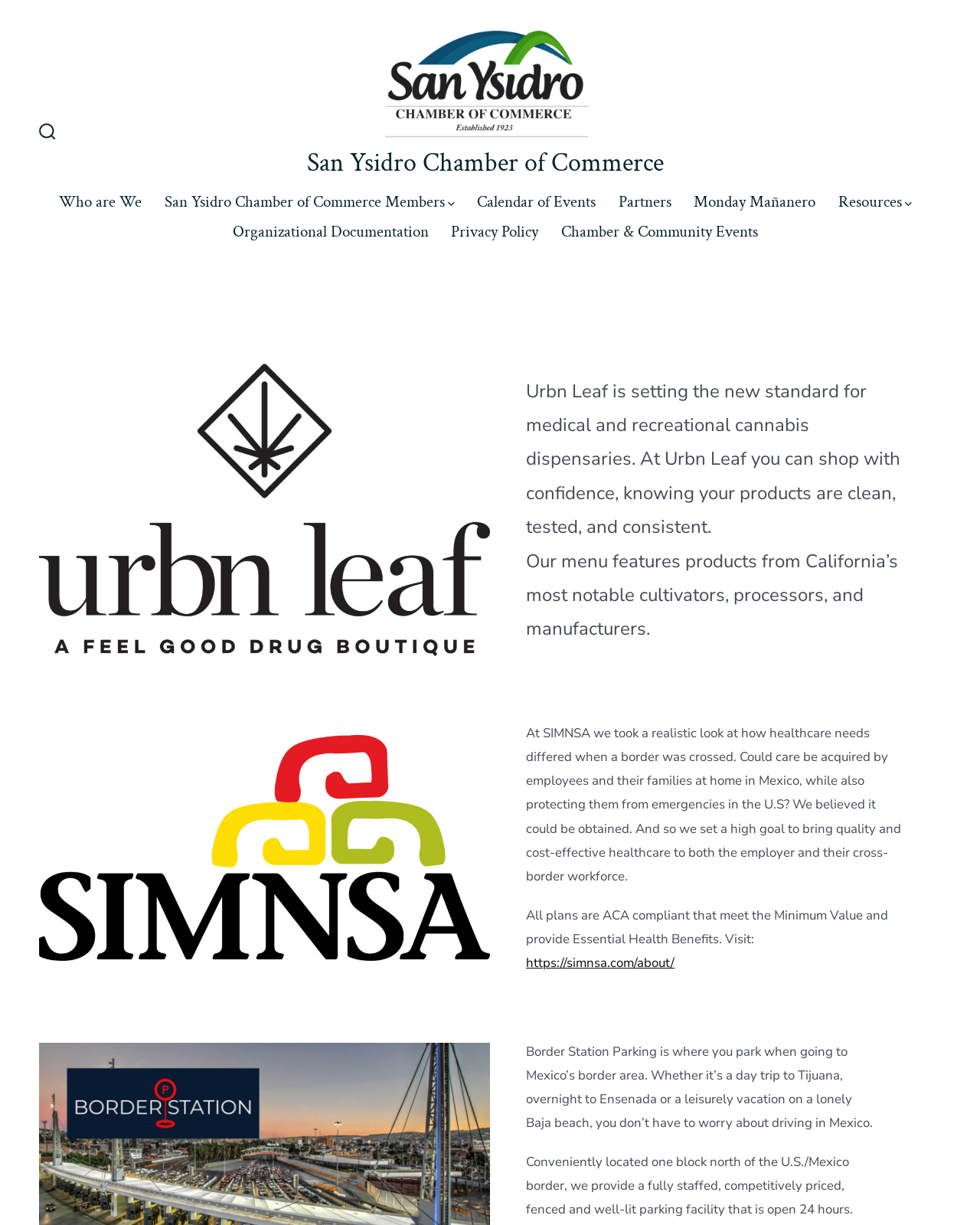Locate the bounding box coordinates of the element to click to perform the following action: 'Learn about the importance of endurance for every Christian'. The coordinates should be given as four float values between 0 and 1, in the form of [left, top, right, bottom].

None